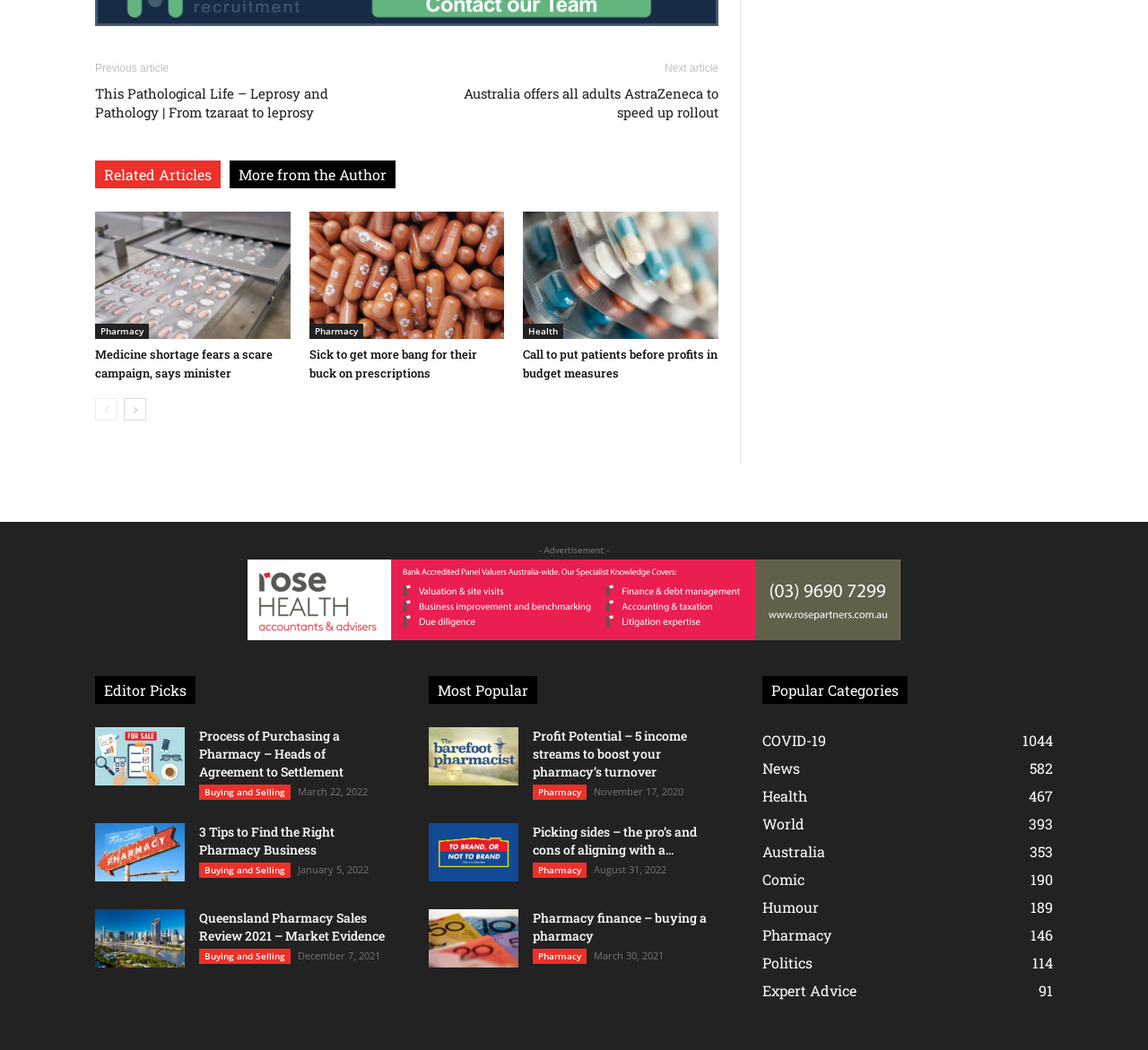Identify the bounding box coordinates of the region that needs to be clicked to carry out this instruction: "Browse to the next page". Provide these coordinates as four float numbers ranging from 0 to 1, i.e., [left, top, right, bottom].

[0.108, 0.379, 0.127, 0.4]